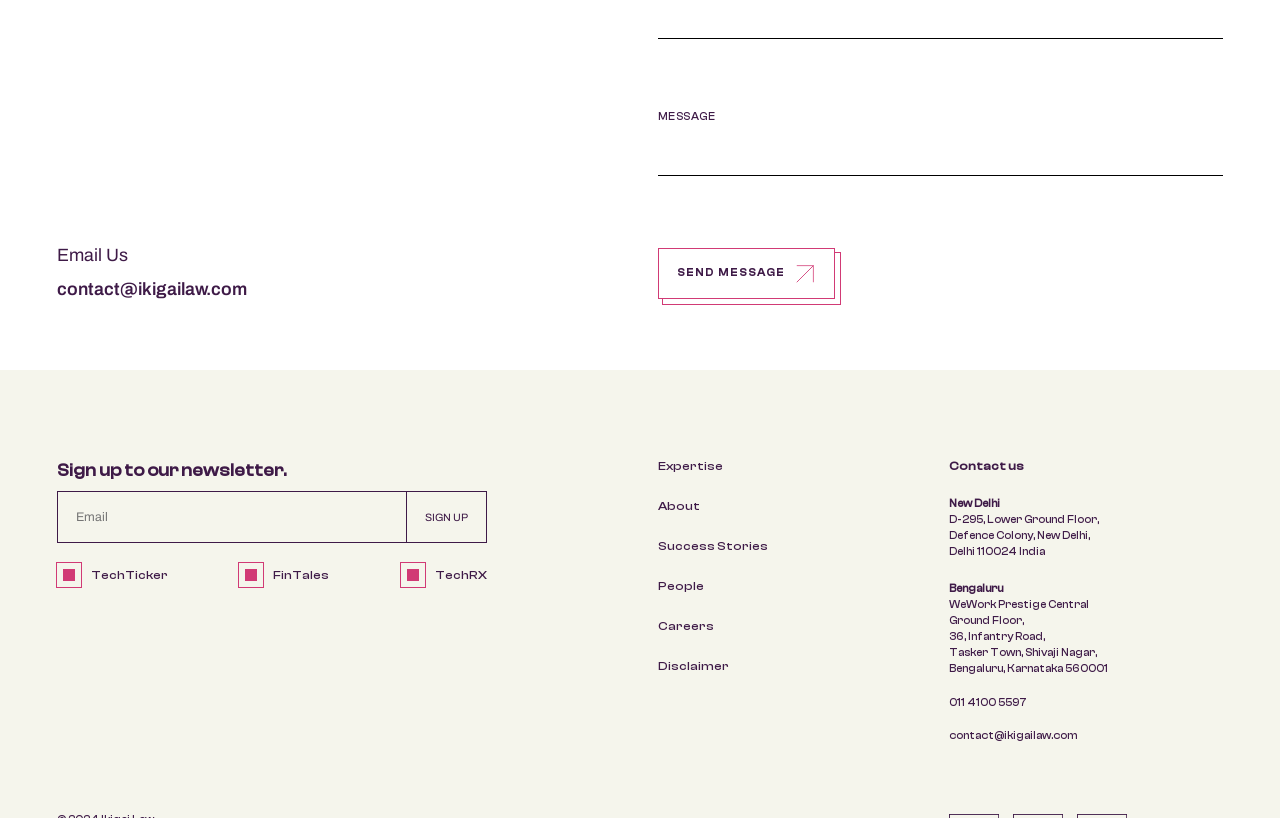From the webpage screenshot, predict the bounding box of the UI element that matches this description: "About".

[0.514, 0.61, 0.728, 0.629]